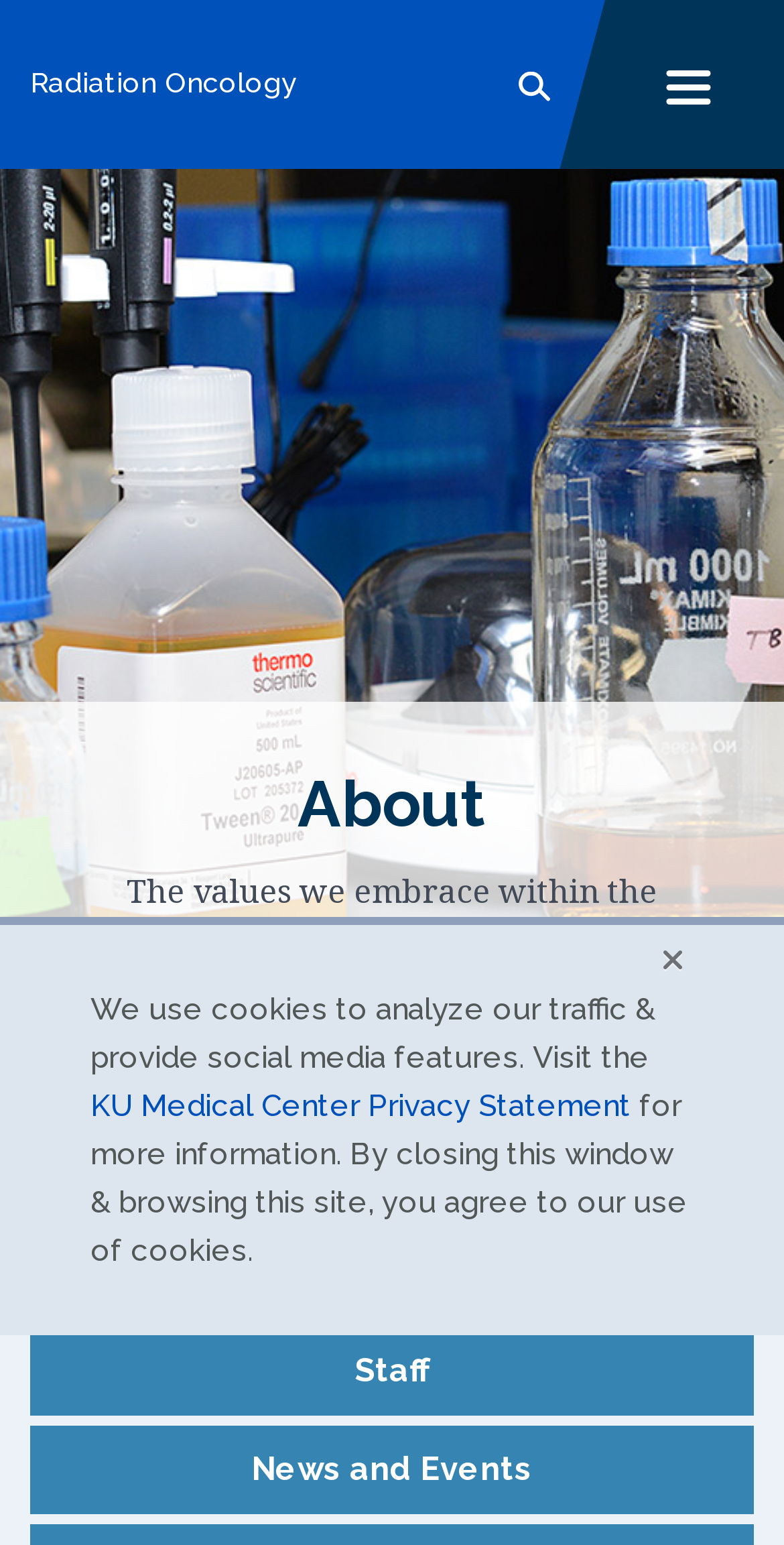Look at the image and answer the question in detail:
What is the purpose of the button with the mobile menu icon?

I found the answer by looking at the button element with the mobile menu icon and its location in the top navigation menu, which suggests that it is used to open the mobile menu.